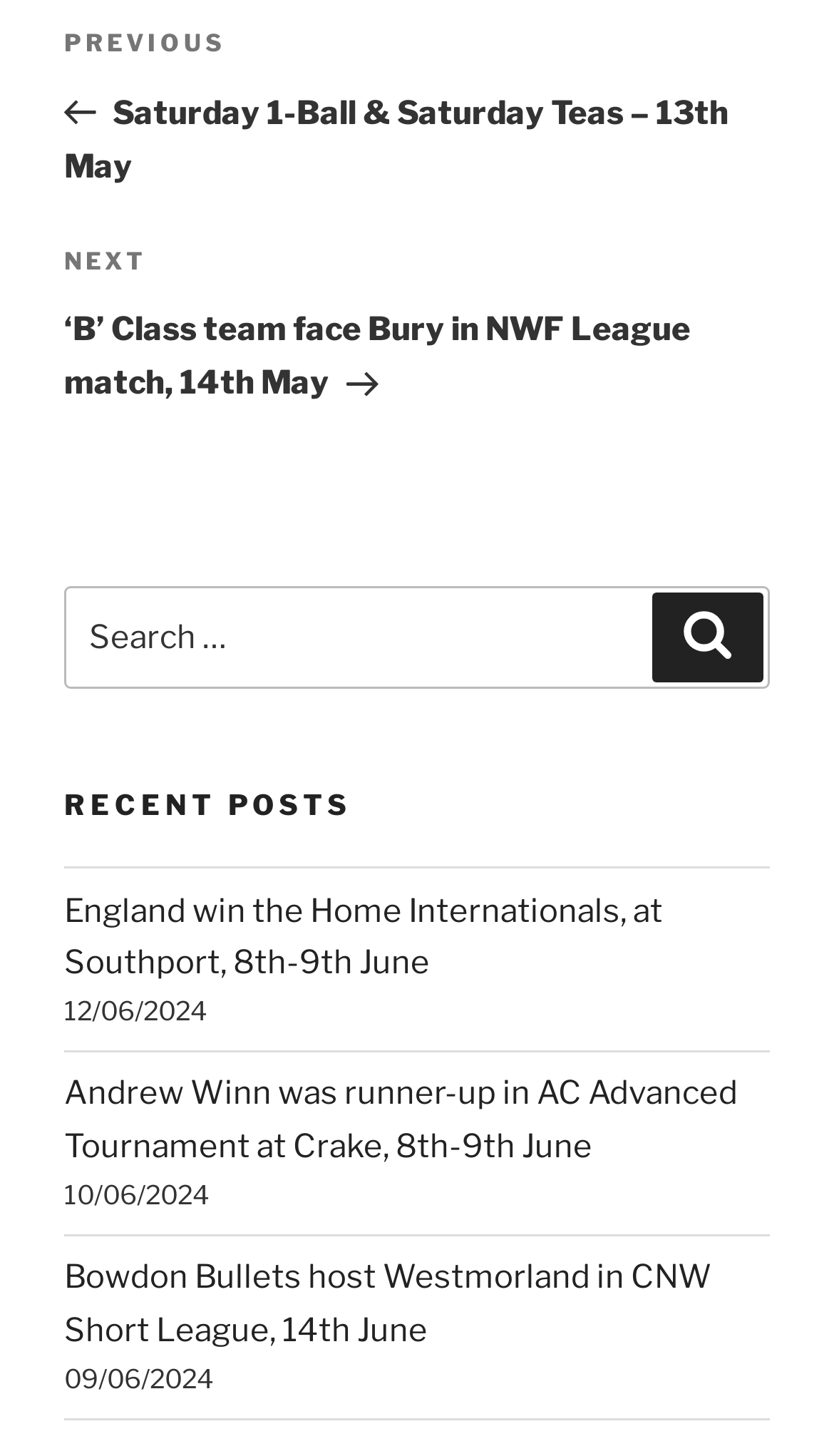Please study the image and answer the question comprehensively:
What type of content is listed under 'Recent Posts'?

The 'Recent Posts' section lists several links to blog posts, each with a title and a date. The links are arranged in a vertical list, with the most recent posts at the top.